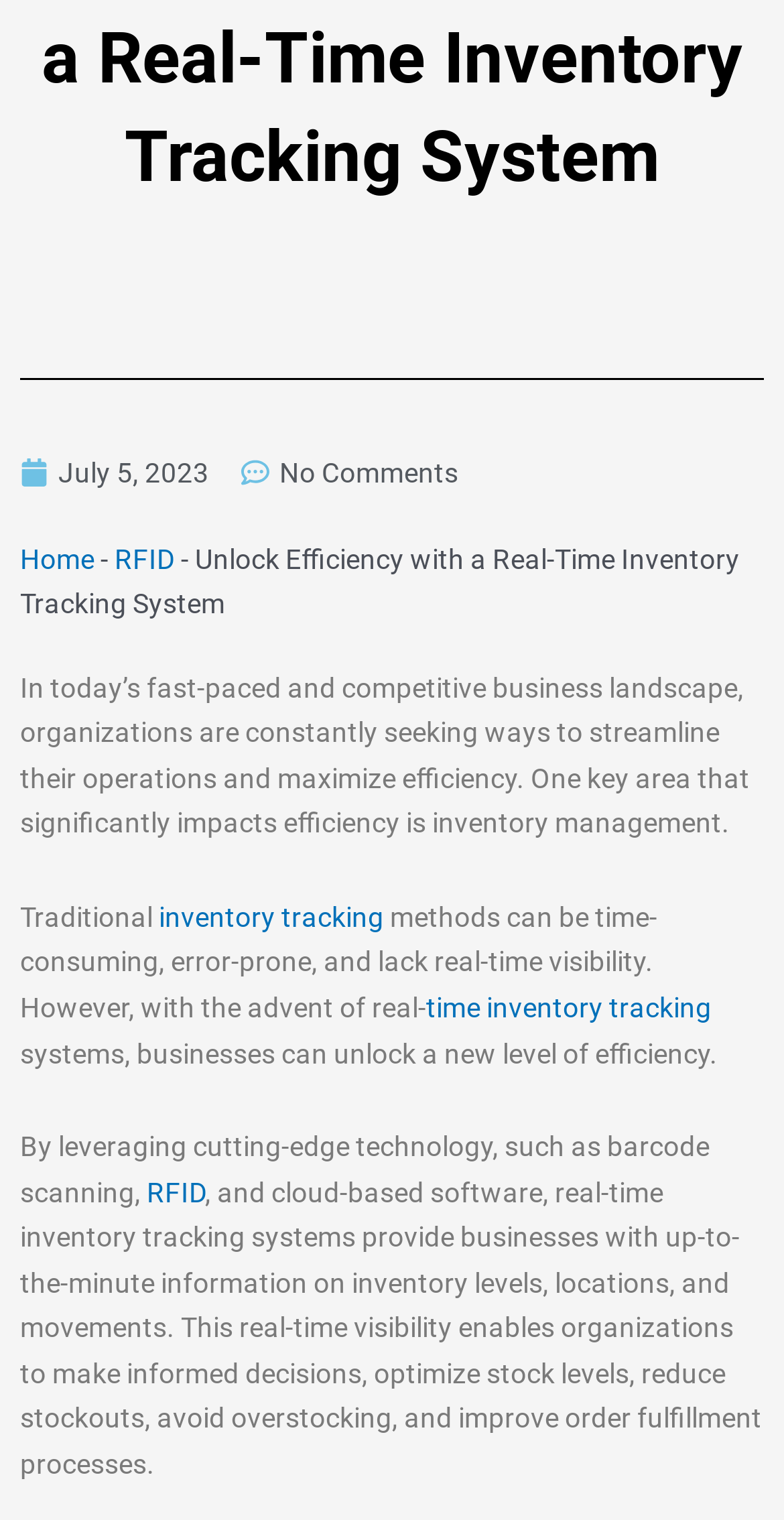What is the purpose of real-time inventory tracking systems?
Give a one-word or short phrase answer based on the image.

To unlock efficiency